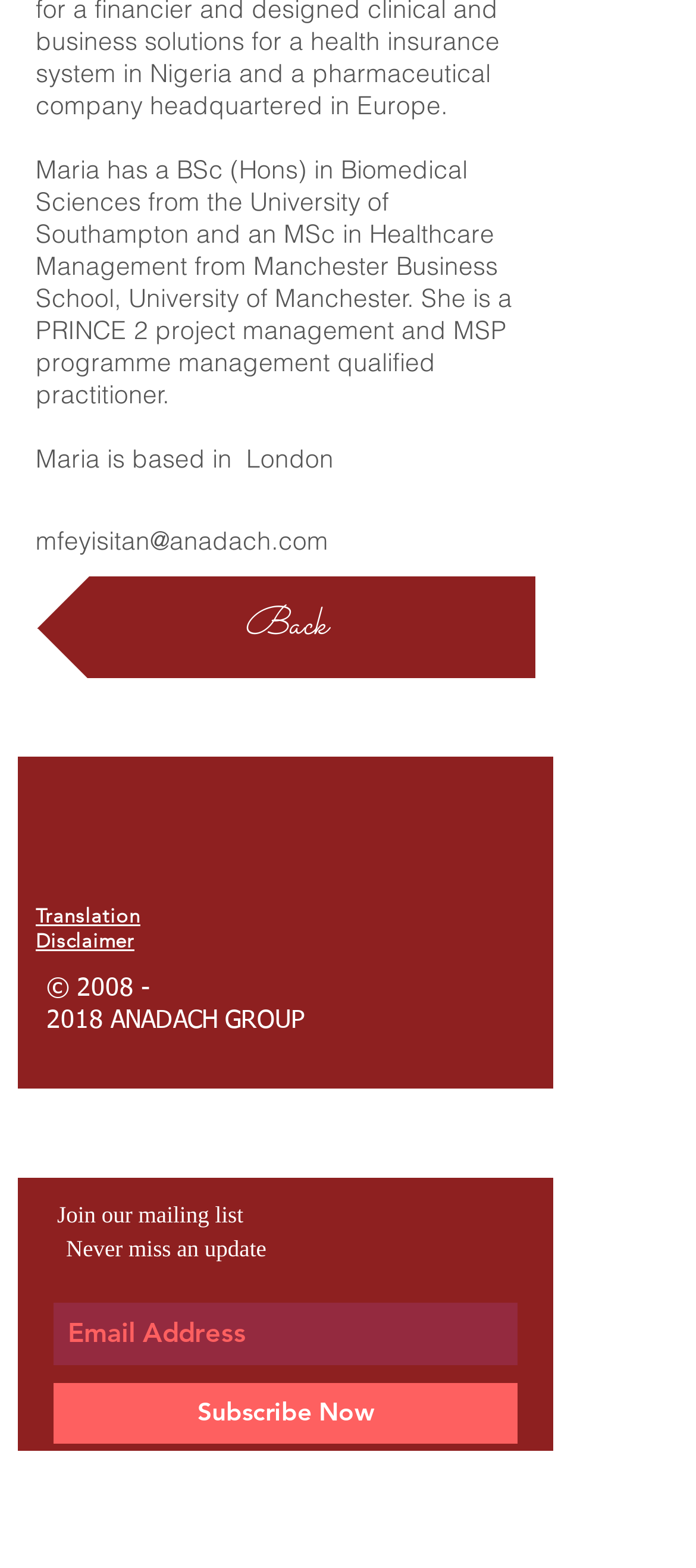Show the bounding box coordinates for the element that needs to be clicked to execute the following instruction: "Click the subscribe button". Provide the coordinates in the form of four float numbers between 0 and 1, i.e., [left, top, right, bottom].

[0.077, 0.882, 0.744, 0.921]